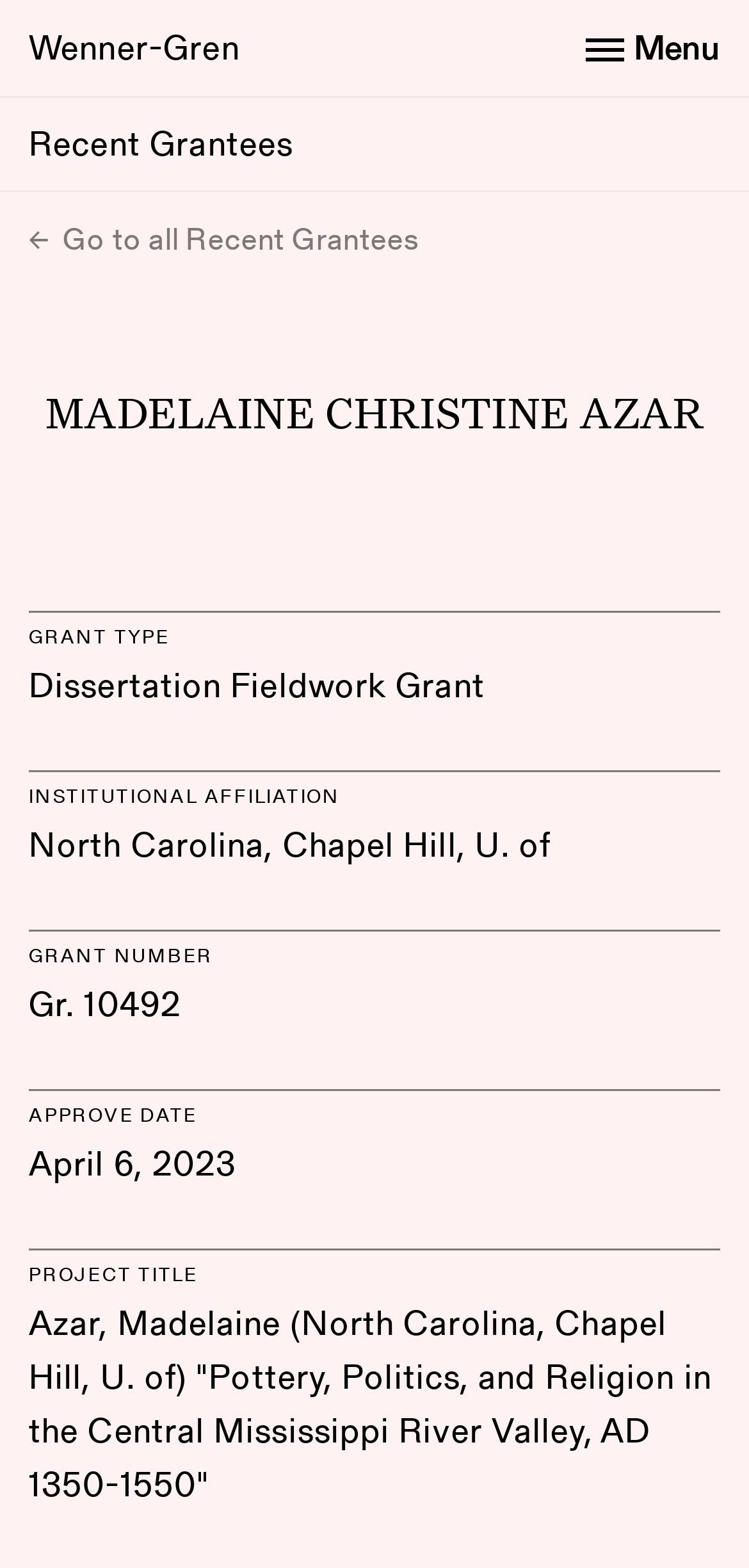Based on the element description Wenner-Gren, identify the bounding box coordinates for the UI element. The coordinates should be in the format (top-left x, top-left y, bottom-right x, bottom-right y) and within the 0 to 1 range.

[0.038, 0.013, 0.32, 0.048]